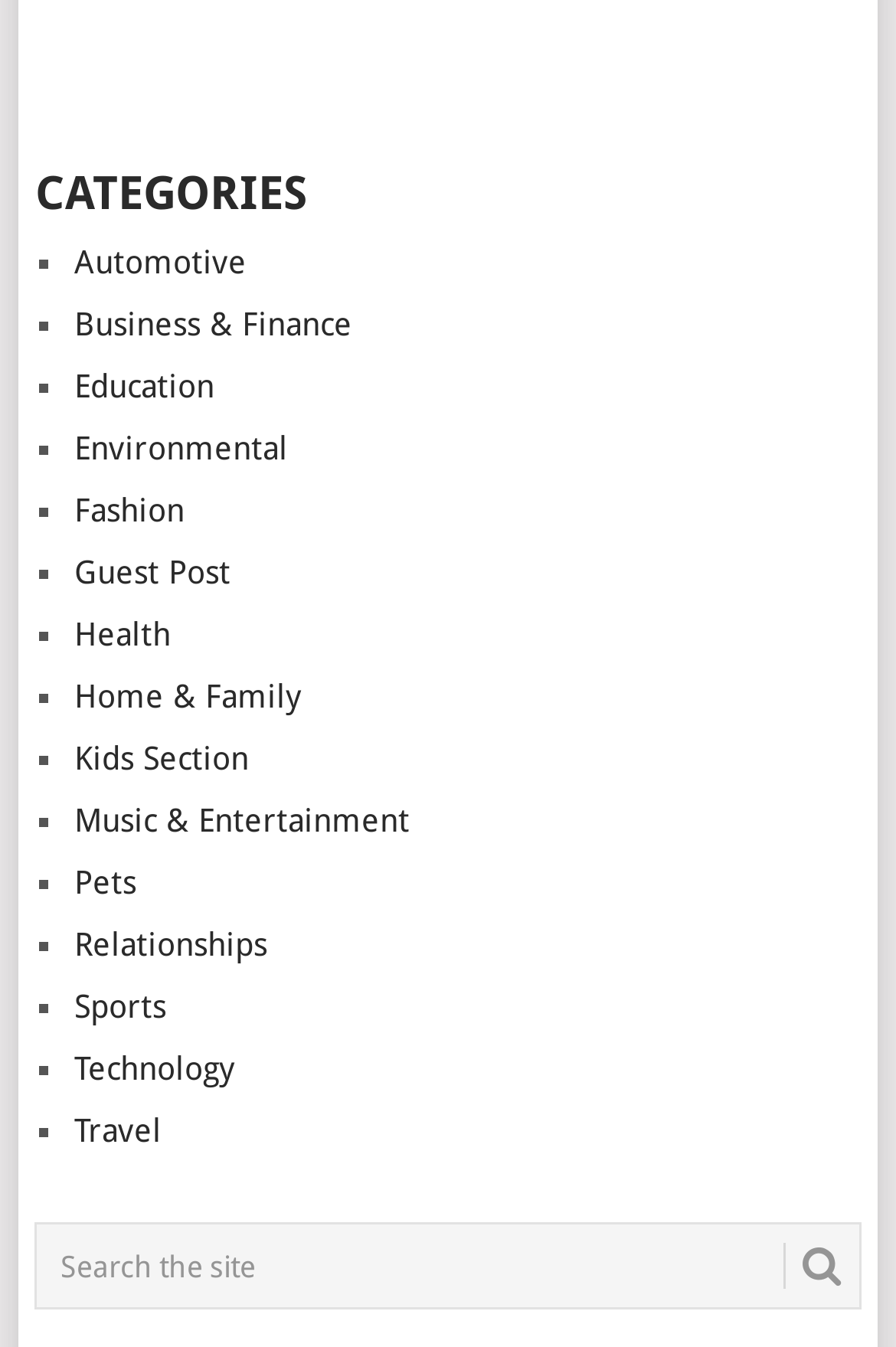Bounding box coordinates are to be given in the format (top-left x, top-left y, bottom-right x, bottom-right y). All values must be floating point numbers between 0 and 1. Provide the bounding box coordinate for the UI element described as: Business & Finance

[0.083, 0.227, 0.393, 0.254]